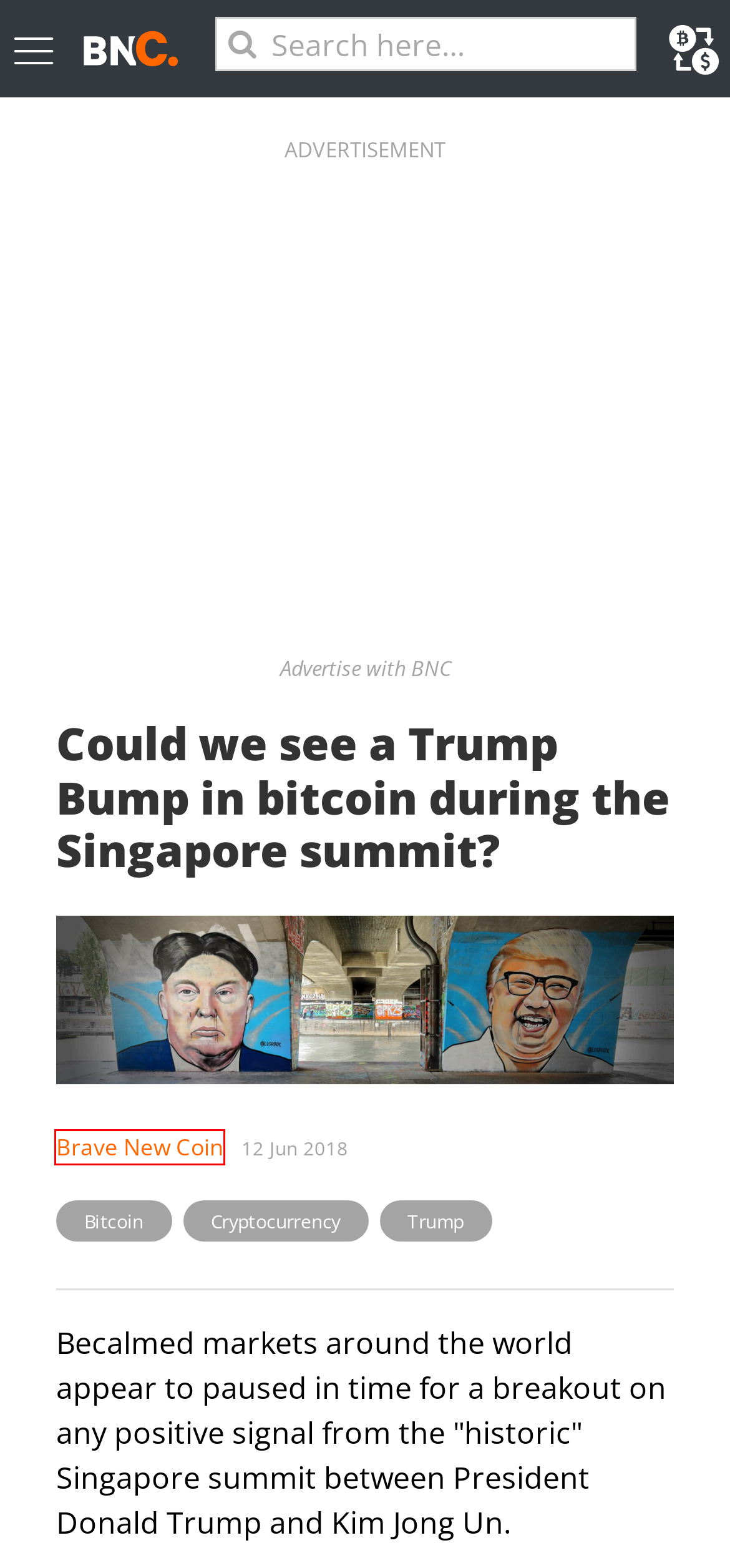You are provided with a screenshot of a webpage highlighting a UI element with a red bounding box. Choose the most suitable webpage description that matches the new page after clicking the element in the bounding box. Here are the candidates:
A. Brave New Coin - Brave New Coin
B. Advertise with us - Brave New Coin
C. Bitcoin - Brave New Coin
D. Cryptocurrency - Brave New Coin
E. UnderWorld: The Future of Crypto Profitability - Brave New Coin
F. XchangeFeed - Brave New Coin
G. News Insights - Brave New Coin
H. Trump - Brave New Coin

A